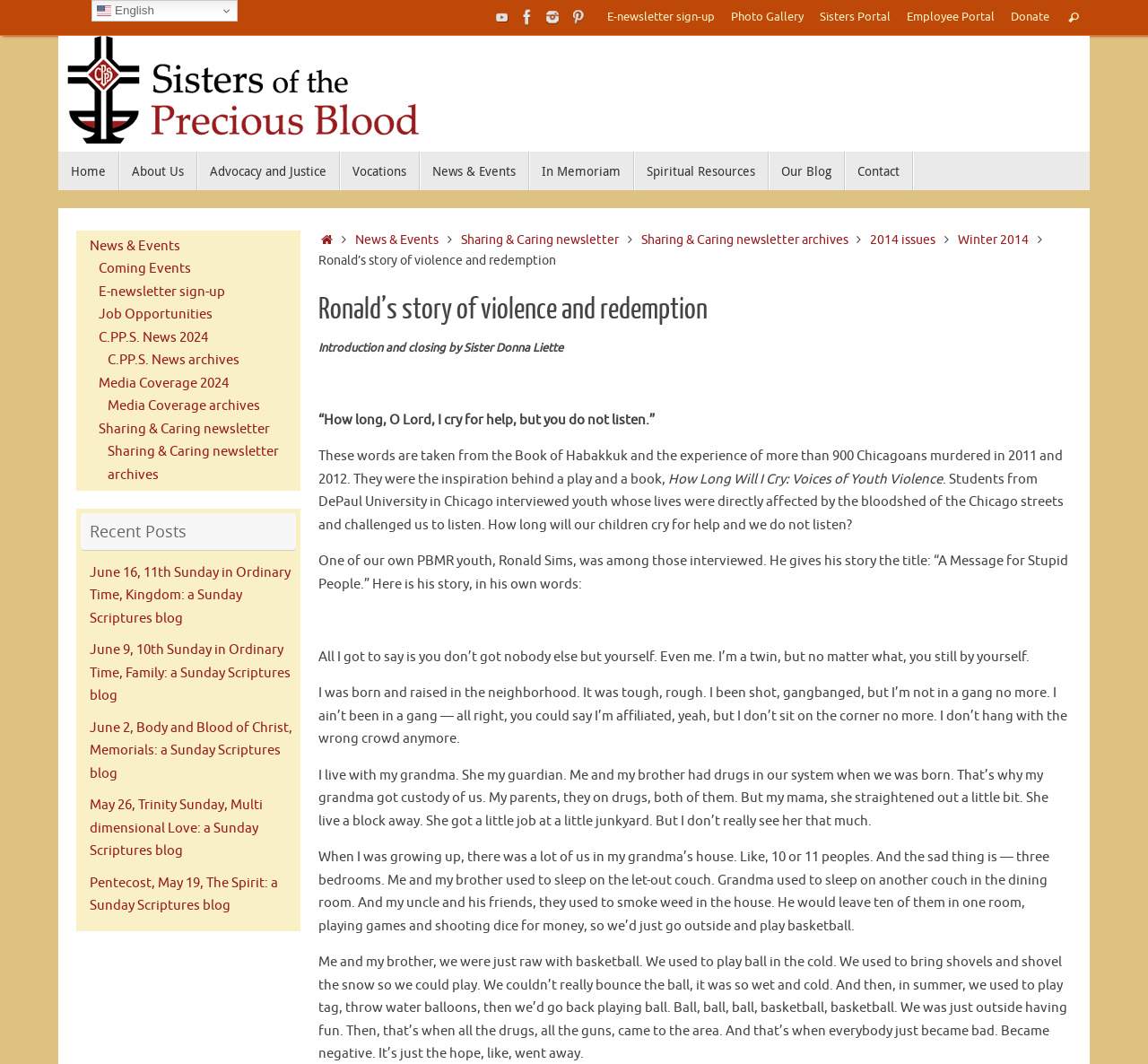Answer the question below with a single word or a brief phrase: 
What is the name of the organization?

Sisters of the Precious Blood